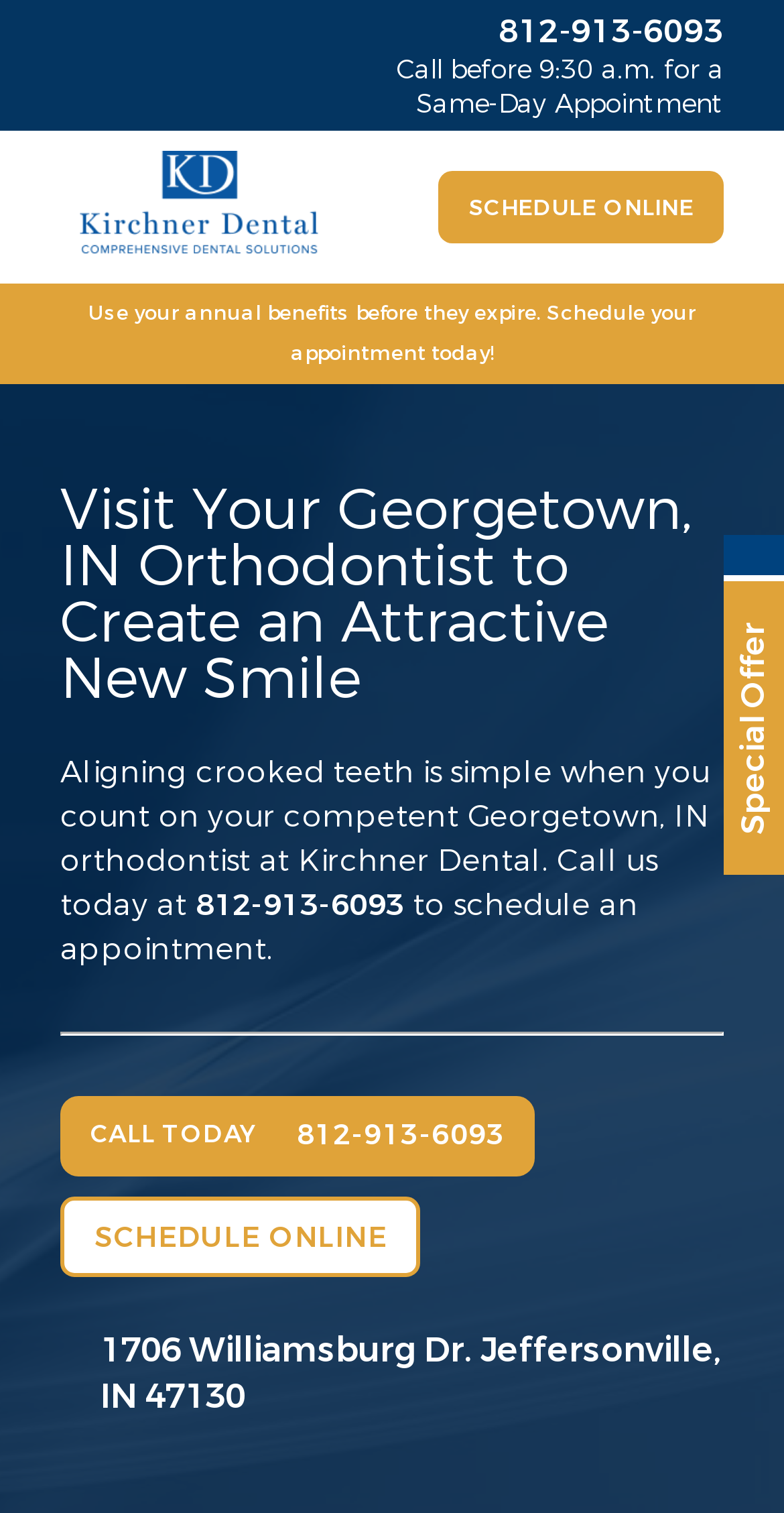Write an elaborate caption that captures the essence of the webpage.

The webpage is about Kirchner Dental, an orthodontist in Georgetown, IN. At the top, there is a layout table with a phone number, 812-913-6093, and a text "Call before 9:30 a.m. for a Same-Day Appointment". Below this, there is another layout table with a link to "Kirchner Dental" accompanied by an image, and a link to "SCHEDULE ONLINE". 

Further down, there is a static text "Use your annual benefits before they expire. Schedule your appointment today!" followed by a heading "Visit Your Georgetown, IN Orthodontist to Create an Attractive New Smile". Below the heading, there is a paragraph of text describing the services of the orthodontist, with a phone number, 812-913-6093, and a link to schedule an appointment. 

There is a horizontal separator below this text, followed by two links, "CALL TODAY 812-913-6093" and "SCHEDULE ONLINE". At the bottom, there is a group of elements with an address, "1706 Williamsburg Dr. Jeffersonville, IN 47130". On the right side of the page, there is a layout table with a static text "Special Offer".